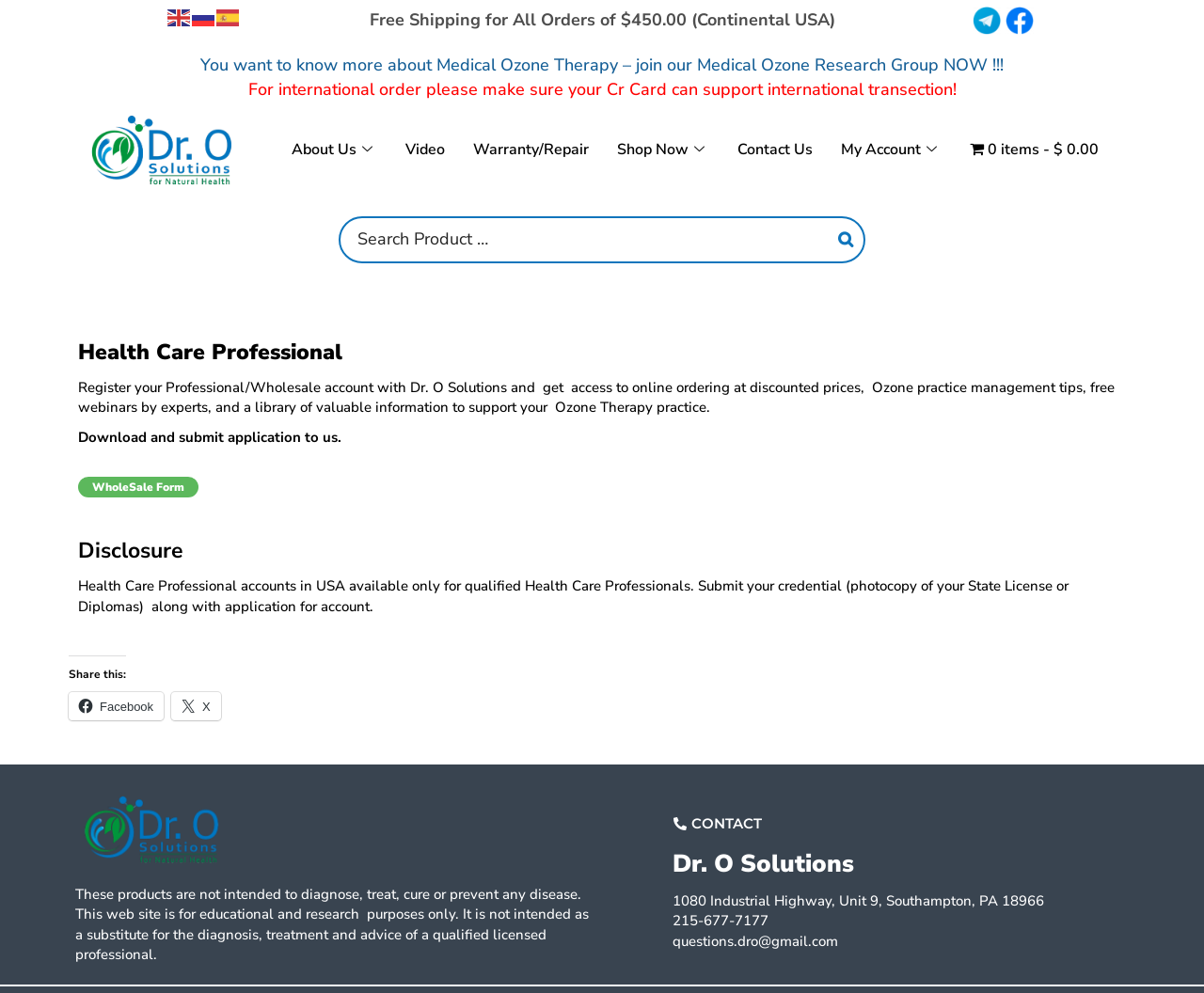What is the language of the first link?
From the screenshot, supply a one-word or short-phrase answer.

English